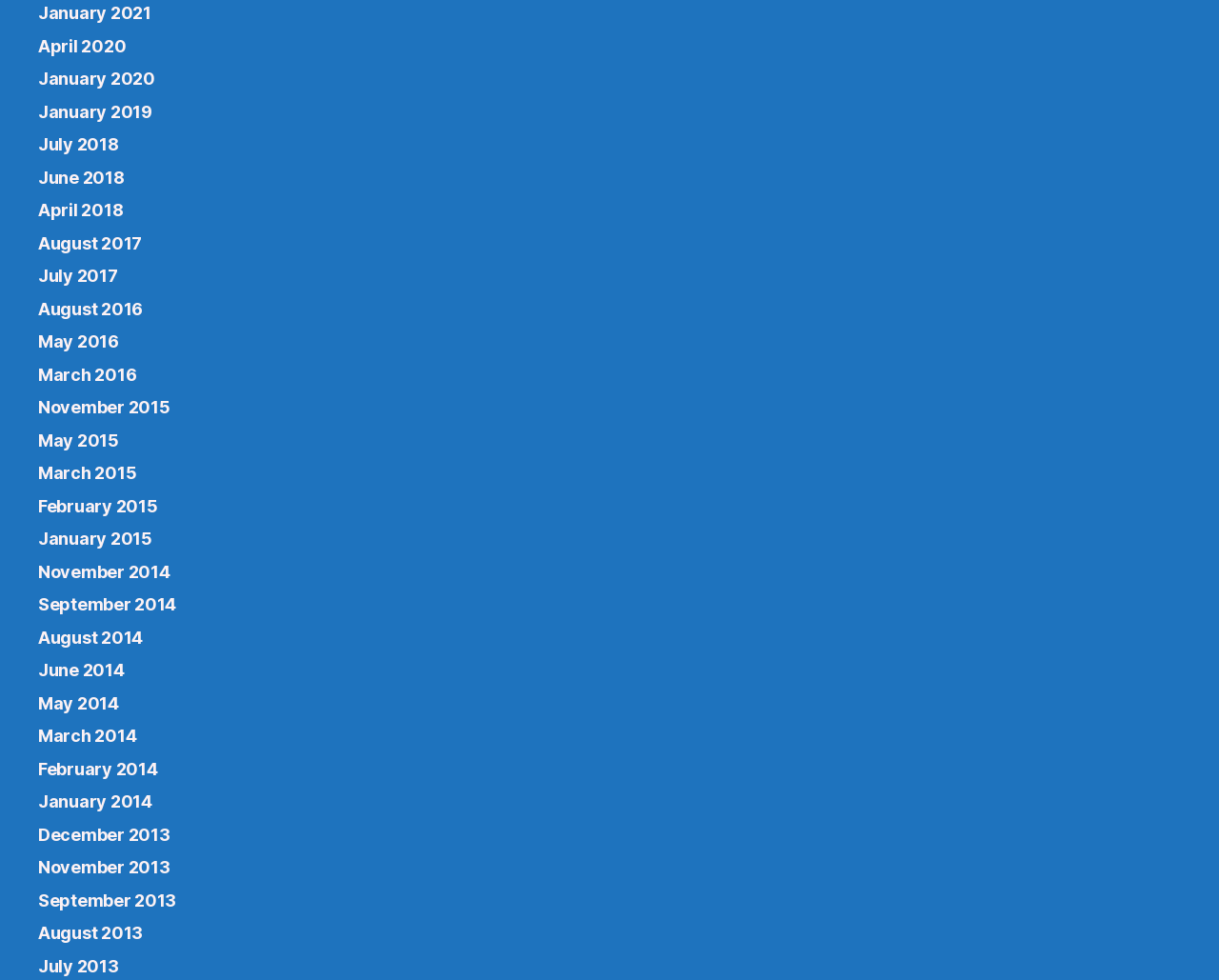Identify the bounding box for the UI element described as: "September 2021". Ensure the coordinates are four float numbers between 0 and 1, formatted as [left, top, right, bottom].

[0.031, 0.085, 0.162, 0.109]